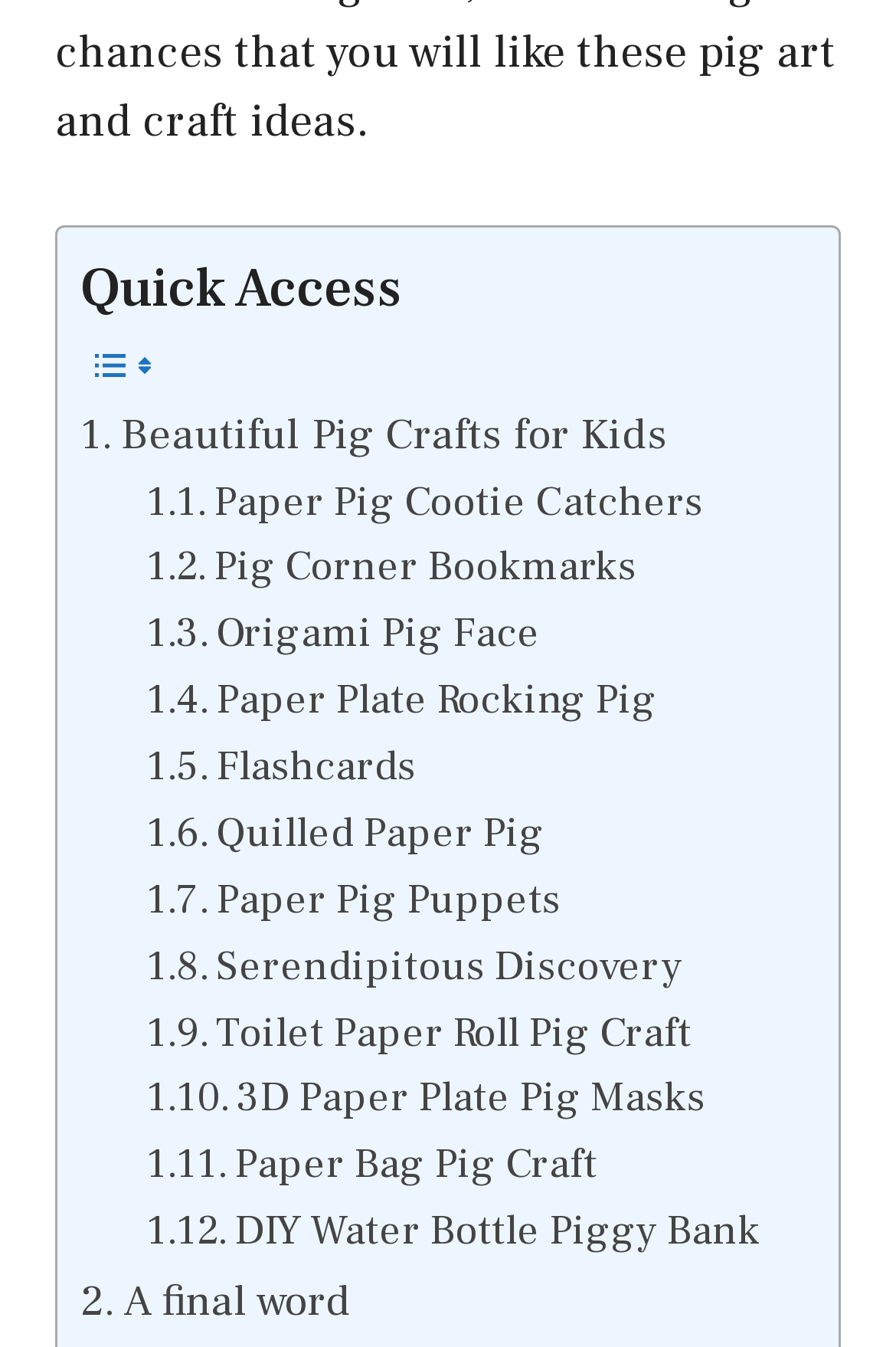Can you show the bounding box coordinates of the region to click on to complete the task described in the instruction: "Read the 'A final word' article"?

[0.09, 0.94, 0.392, 0.992]